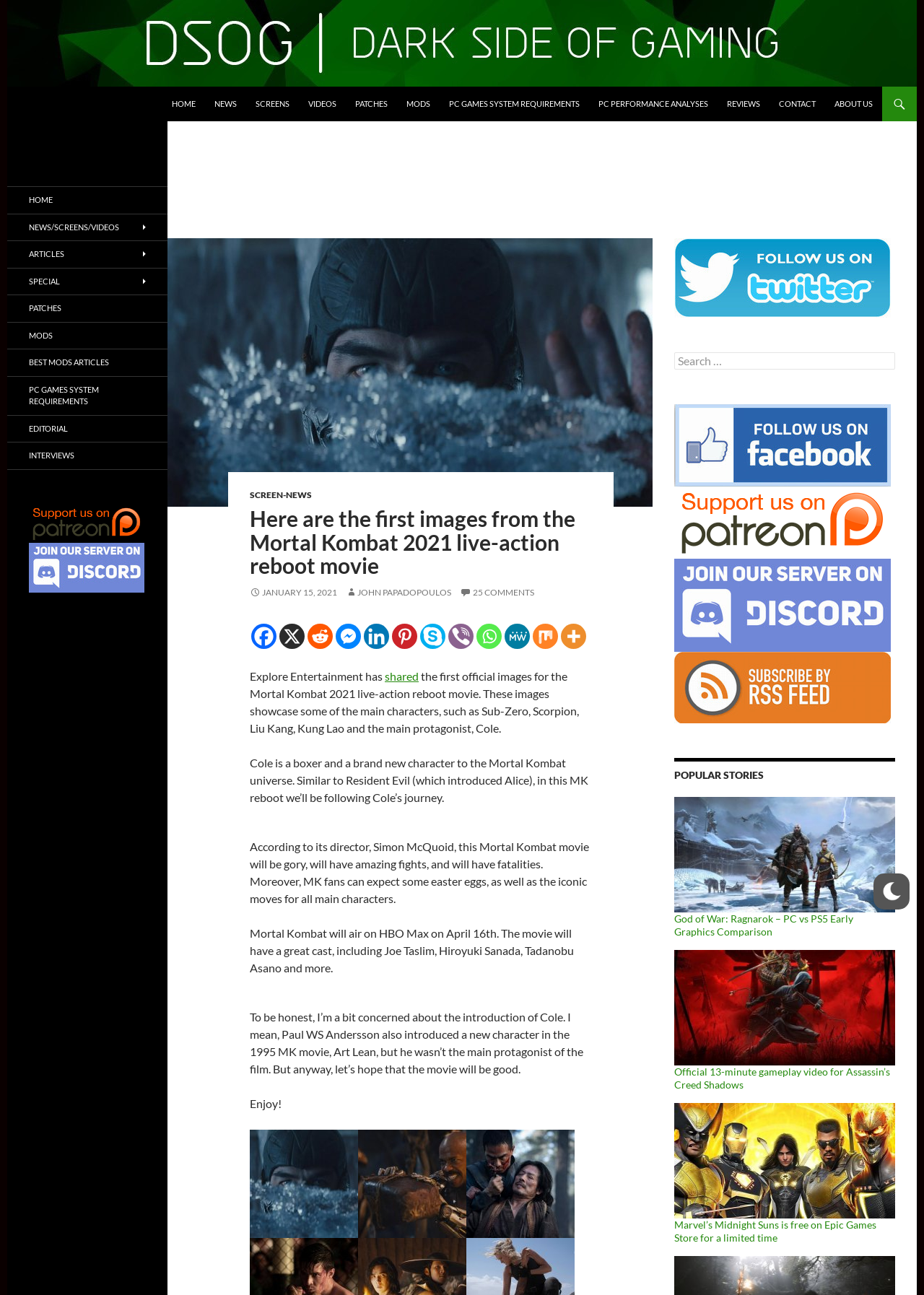How many social media links are there?
Use the information from the image to give a detailed answer to the question.

There are 13 social media links located at the bottom of the webpage, including Facebook, Twitter, Reddit, and more, with bounding box coordinates ranging from [0.272, 0.482, 0.299, 0.501] to [0.607, 0.482, 0.634, 0.501].